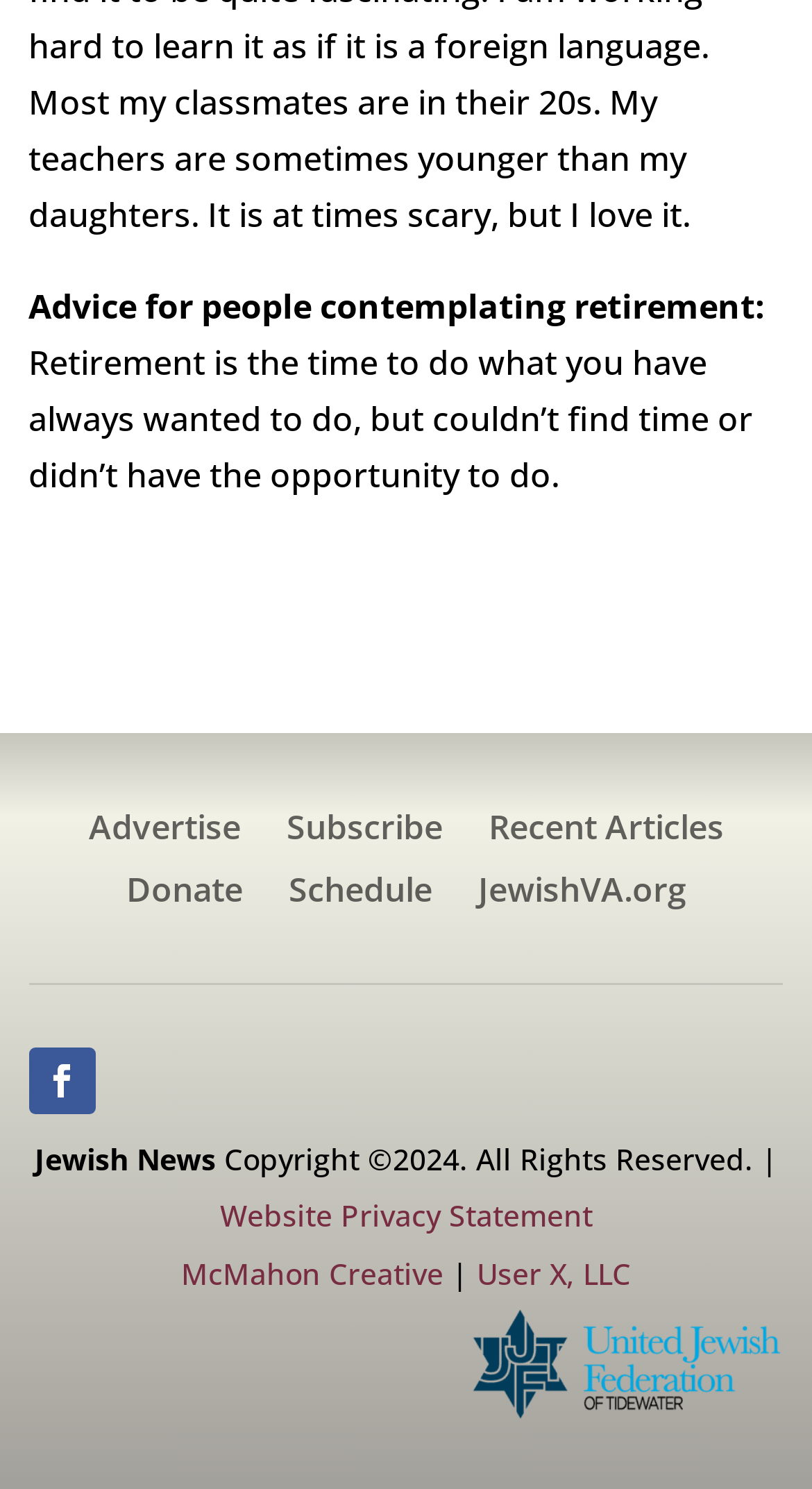Locate the bounding box coordinates of the area to click to fulfill this instruction: "Click on Advertise". The bounding box should be presented as four float numbers between 0 and 1, in the order [left, top, right, bottom].

[0.109, 0.546, 0.296, 0.577]